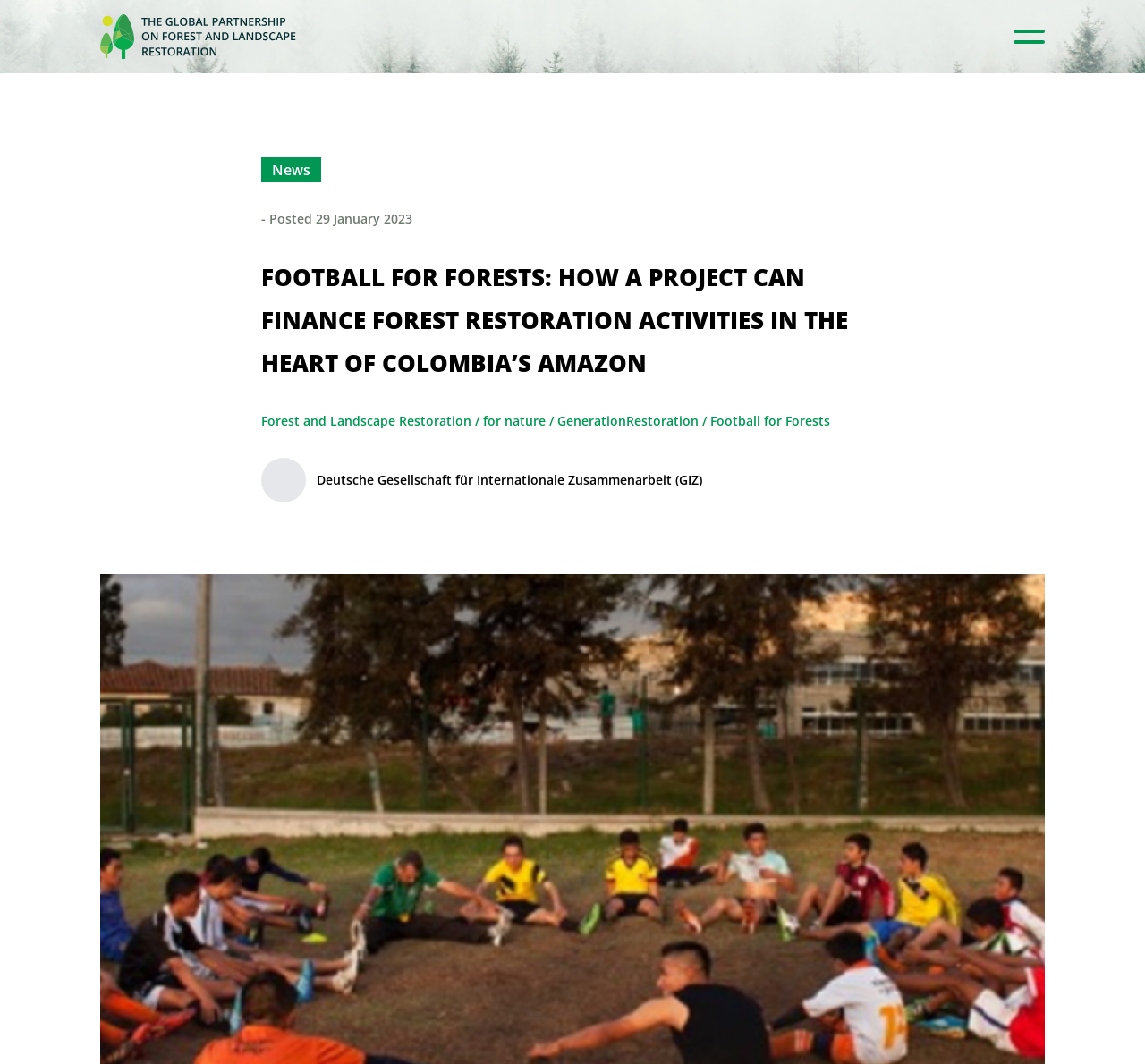Analyze the image and answer the question with as much detail as possible: 
What is the topic of the news article?

The topic of the news article can be determined by looking at the heading 'FOOTBALL FOR FORESTS: HOW A PROJECT CAN FINANCE FOREST RESTORATION ACTIVITIES IN THE HEART OF COLOMBIA’S AMAZON' which suggests that the article is about forest restoration.